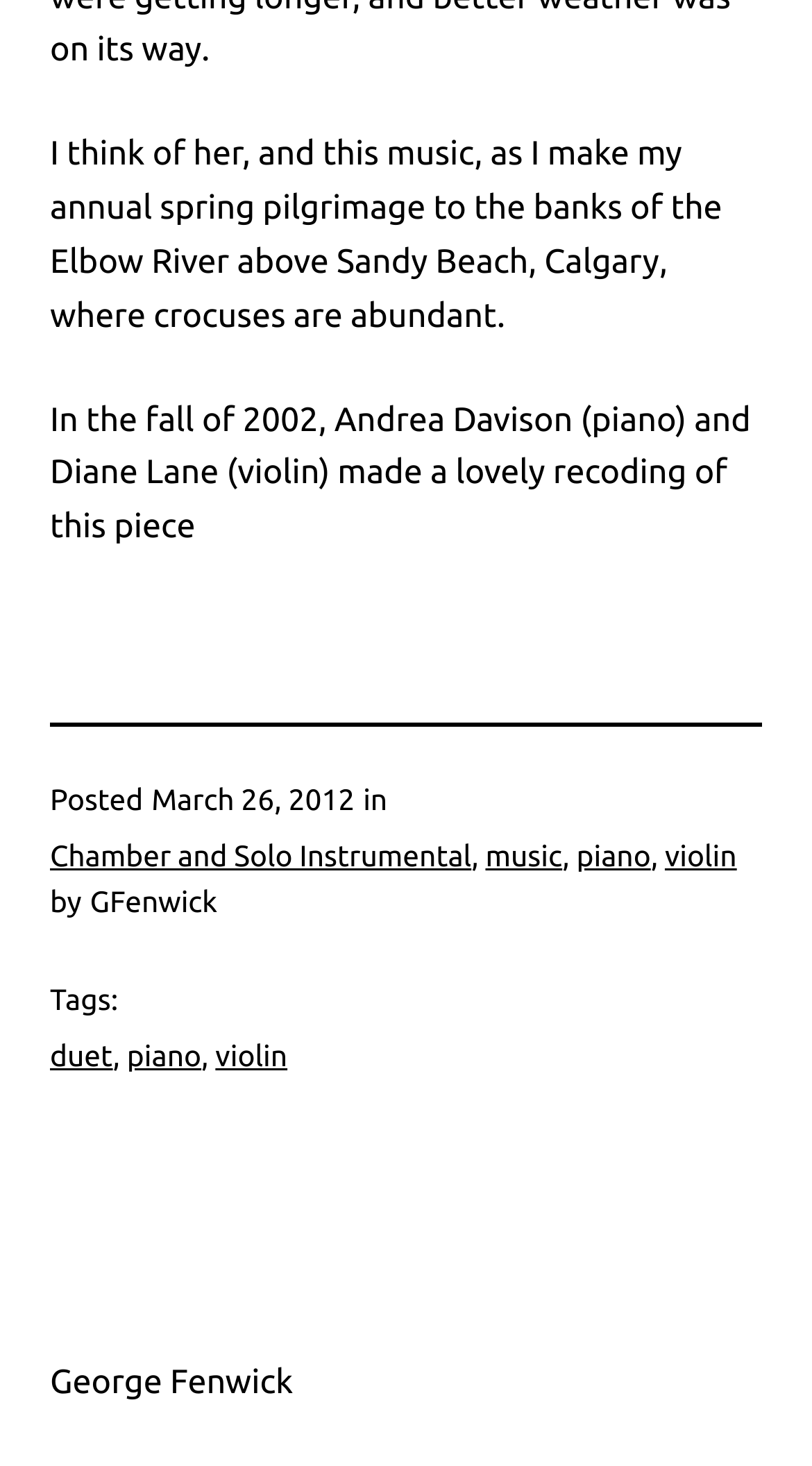What type of music is mentioned in the text?
Based on the visual details in the image, please answer the question thoroughly.

The text has a link 'Chamber and Solo Instrumental' which suggests that this type of music is being referred to.